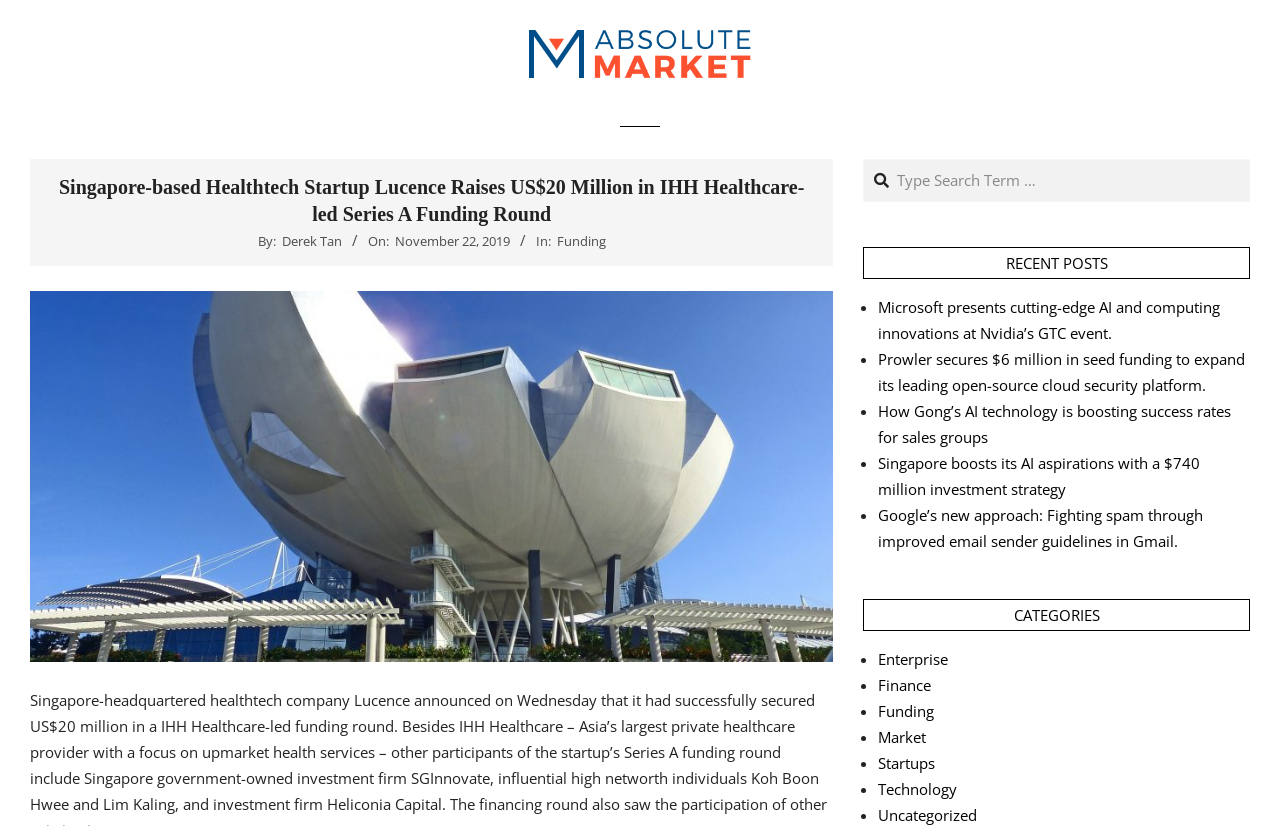Please determine and provide the text content of the webpage's heading.

Singapore-based Healthtech Startup Lucence Raises US$20 Million in IHH Healthcare-led Series A Funding Round